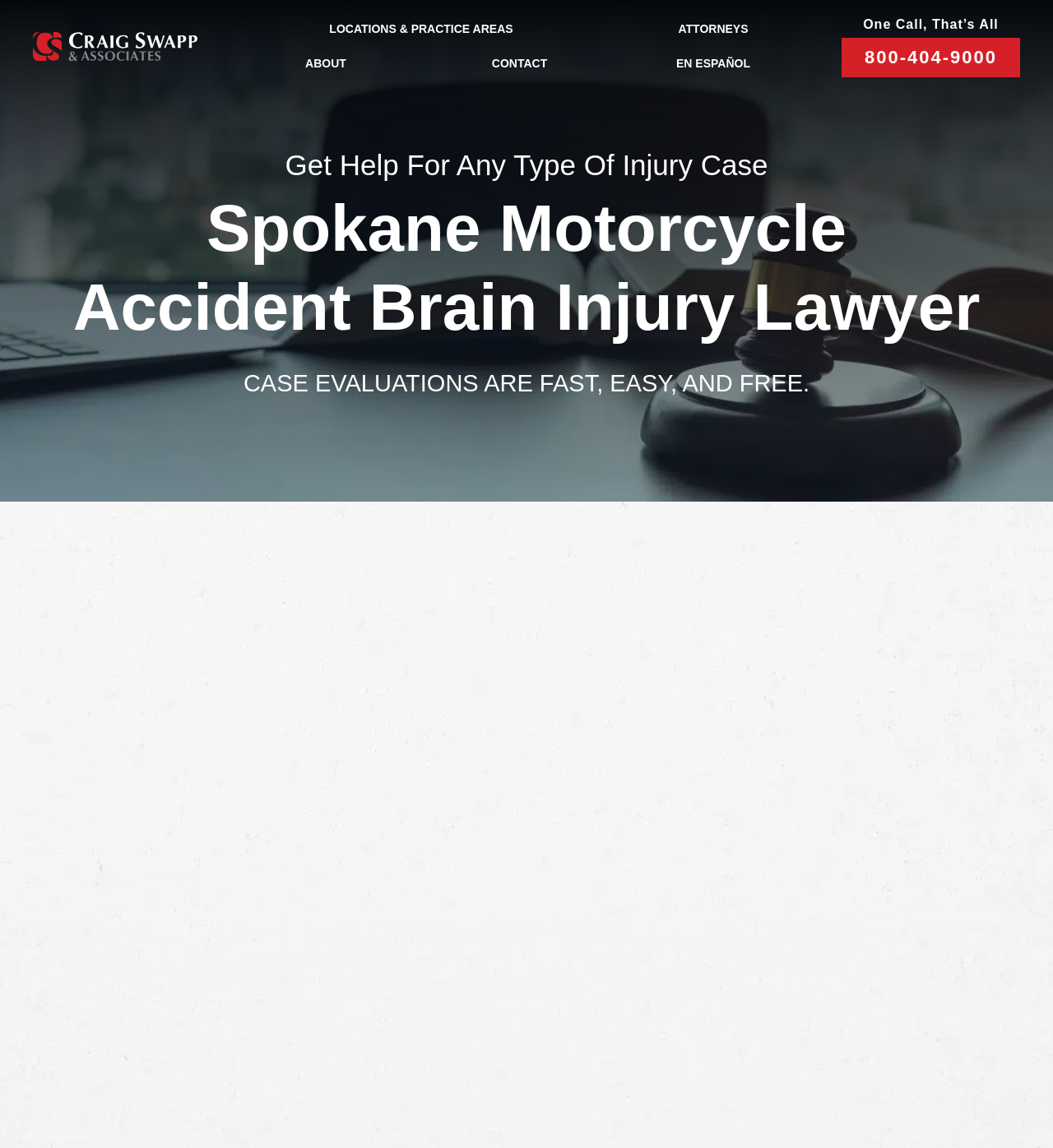What is the purpose of the form on the webpage?
Respond to the question with a single word or phrase according to the image.

Schedule a Free Consultation